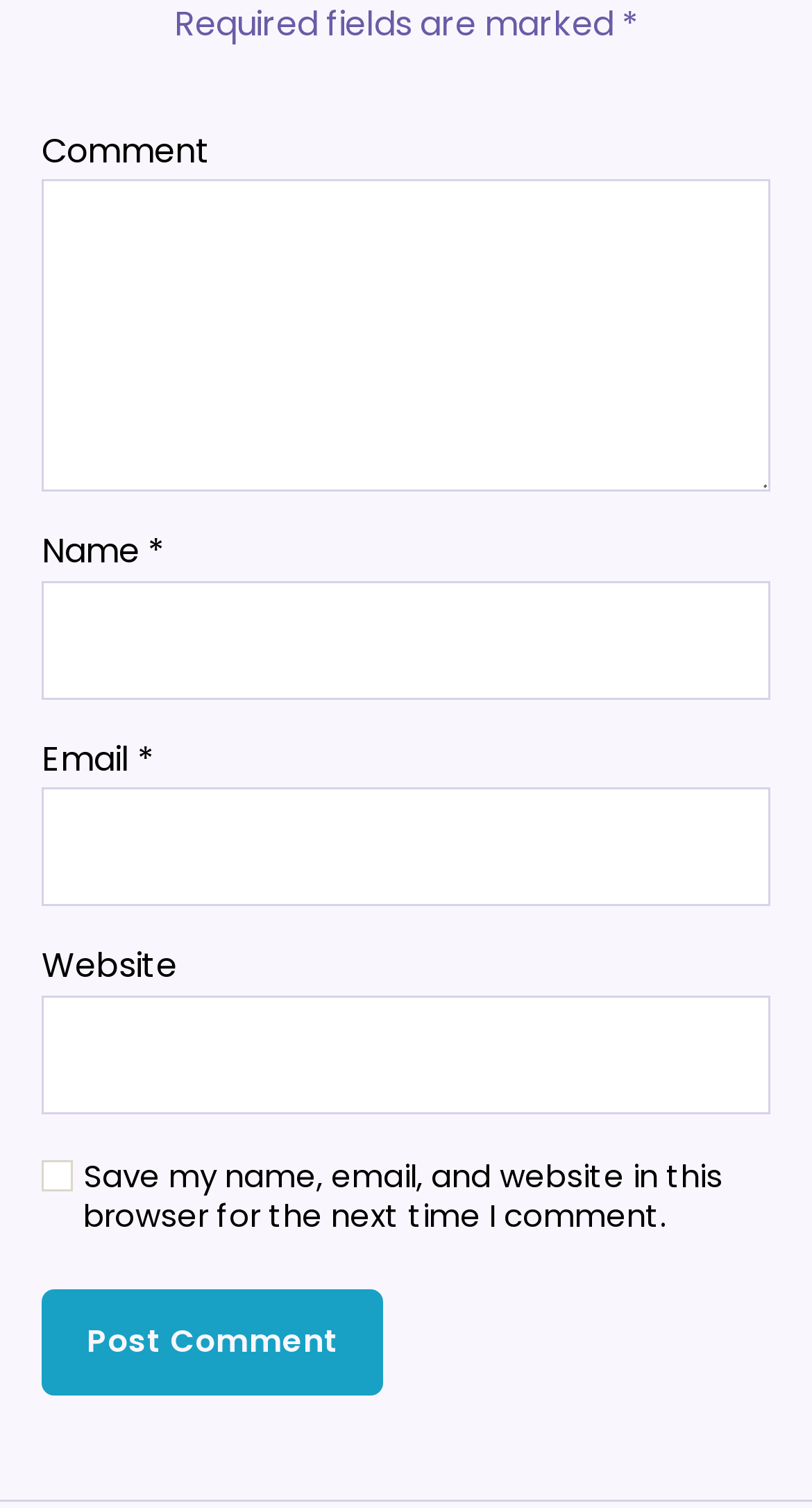What is the button at the bottom of the form for?
Answer the question using a single word or phrase, according to the image.

Post Comment